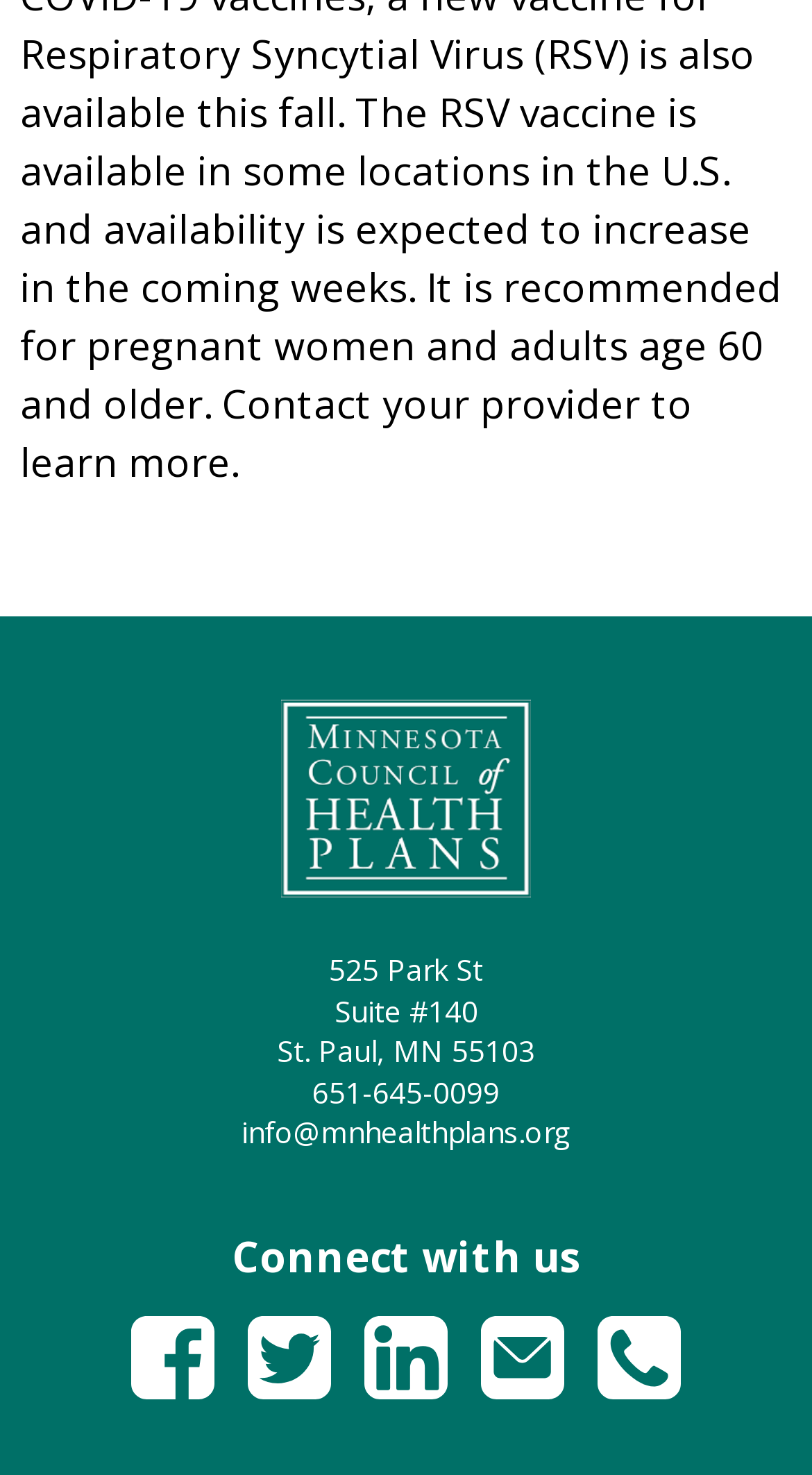Respond to the following question with a brief word or phrase:
What is the email address to contact the organization?

info@mnhealthplans.org